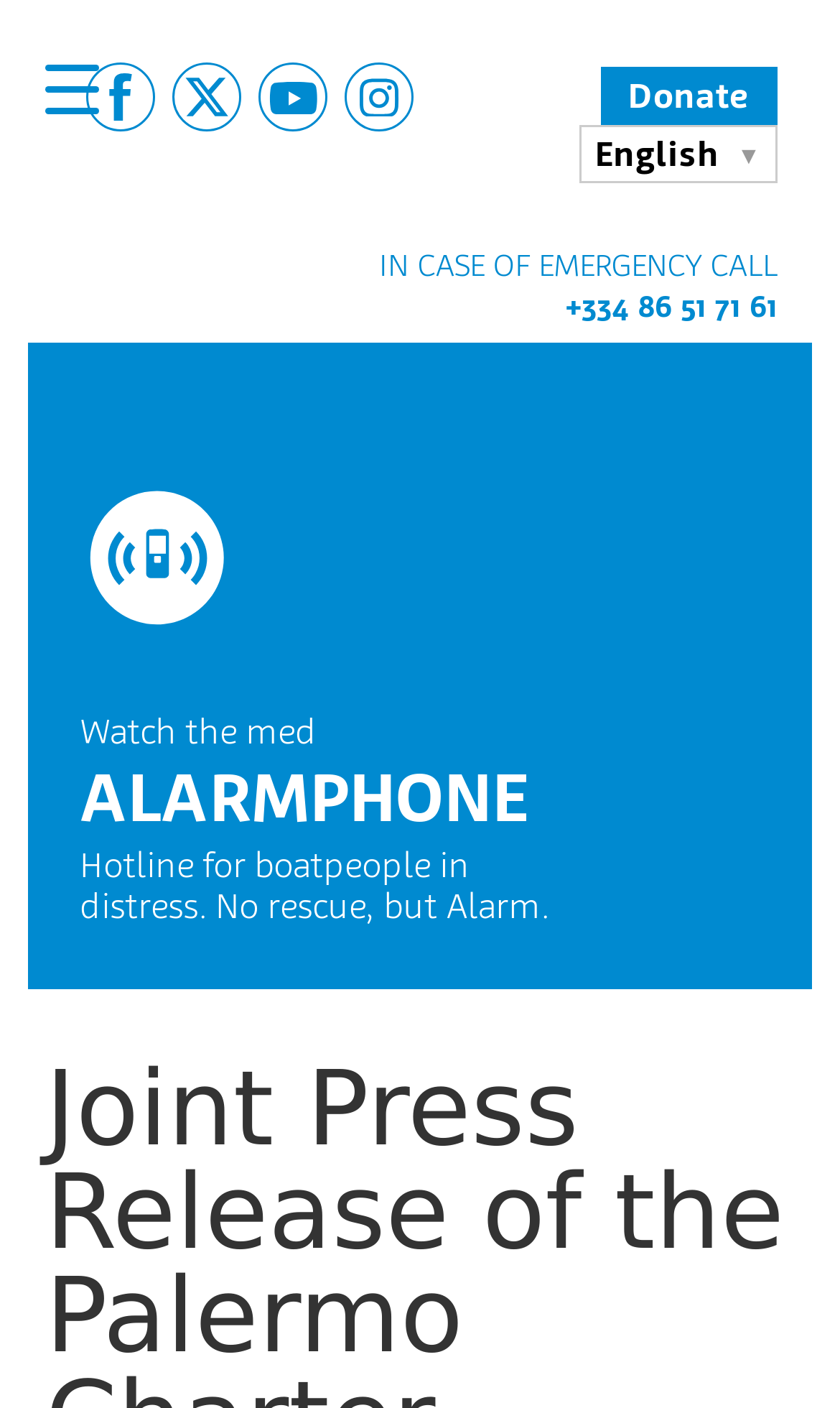Determine the bounding box coordinates for the UI element described. Format the coordinates as (top-left x, top-left y, bottom-right x, bottom-right y) and ensure all values are between 0 and 1. Element description: Facebook

[0.102, 0.044, 0.184, 0.093]